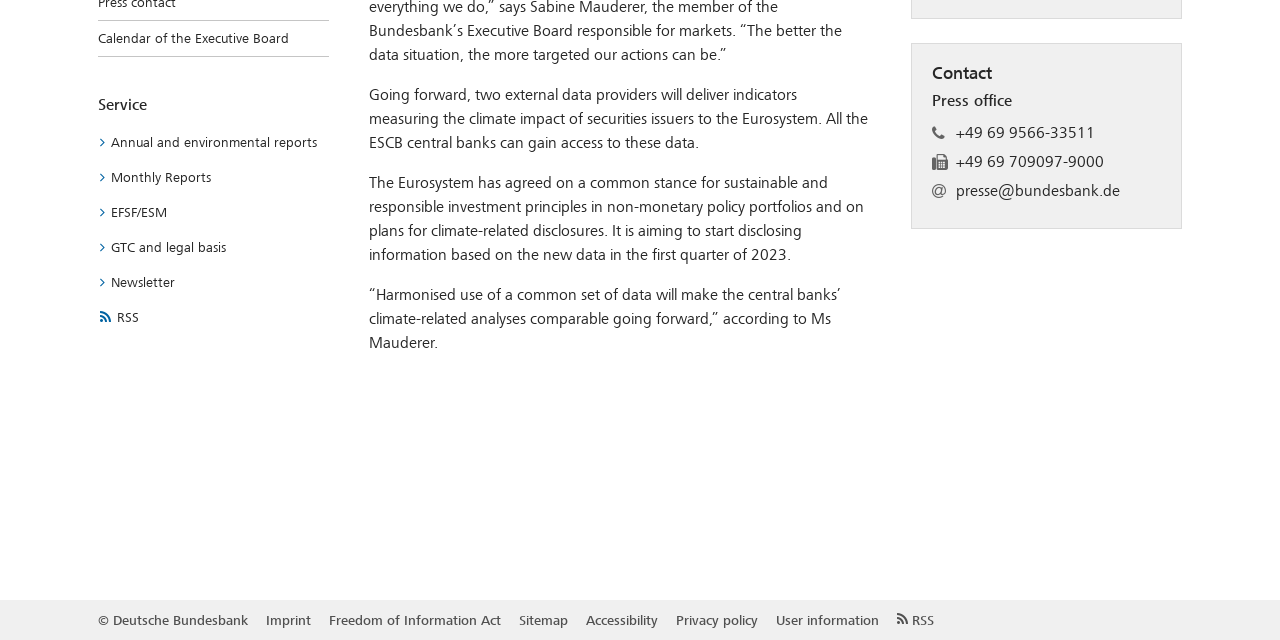Please locate the UI element described by "Calendar of the Executive Board" and provide its bounding box coordinates.

[0.077, 0.033, 0.257, 0.089]